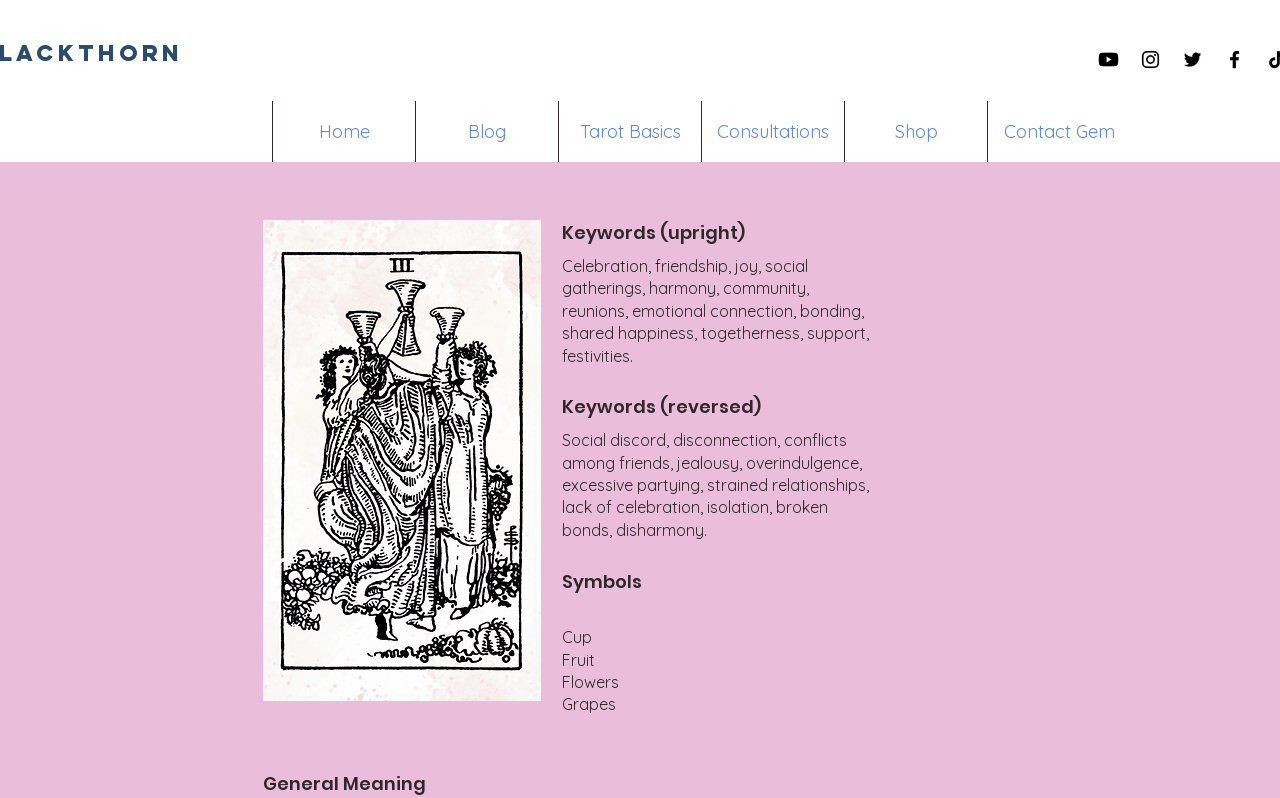Create a detailed narrative describing the layout and content of the webpage.

This webpage is about the Three of Cups tarot card meaning. At the top right corner, there are four social media links: Youtube, Instagram, Twitter, and Facebook, each represented by a black icon. Below these links, there is a navigation menu with seven options: Home, Blog, Tarot Basics, Consultations, Shop, Contact Gem, and a logo image of Three of Cups Tarot Card Meaning Gem Blackthorn.

The main content of the webpage is divided into four sections. The first section lists keywords associated with the upright and reversed meanings of the Three of Cups tarot card. The upright meaning is related to celebration, friendship, joy, and social gatherings, while the reversed meaning is associated with social discord, disconnection, and conflicts among friends.

The second section is about the symbols associated with the Three of Cups tarot card, which include cups, fruit, flowers, and grapes. The third section, which is not explicitly labeled, appears to be a general description of the tarot card's meaning, but its content is not provided.

Throughout the webpage, there are no images other than the social media icons, the logo image, and the tarot card image. The overall structure of the webpage is organized, with clear headings and concise text, making it easy to navigate and understand the meaning of the Three of Cups tarot card.